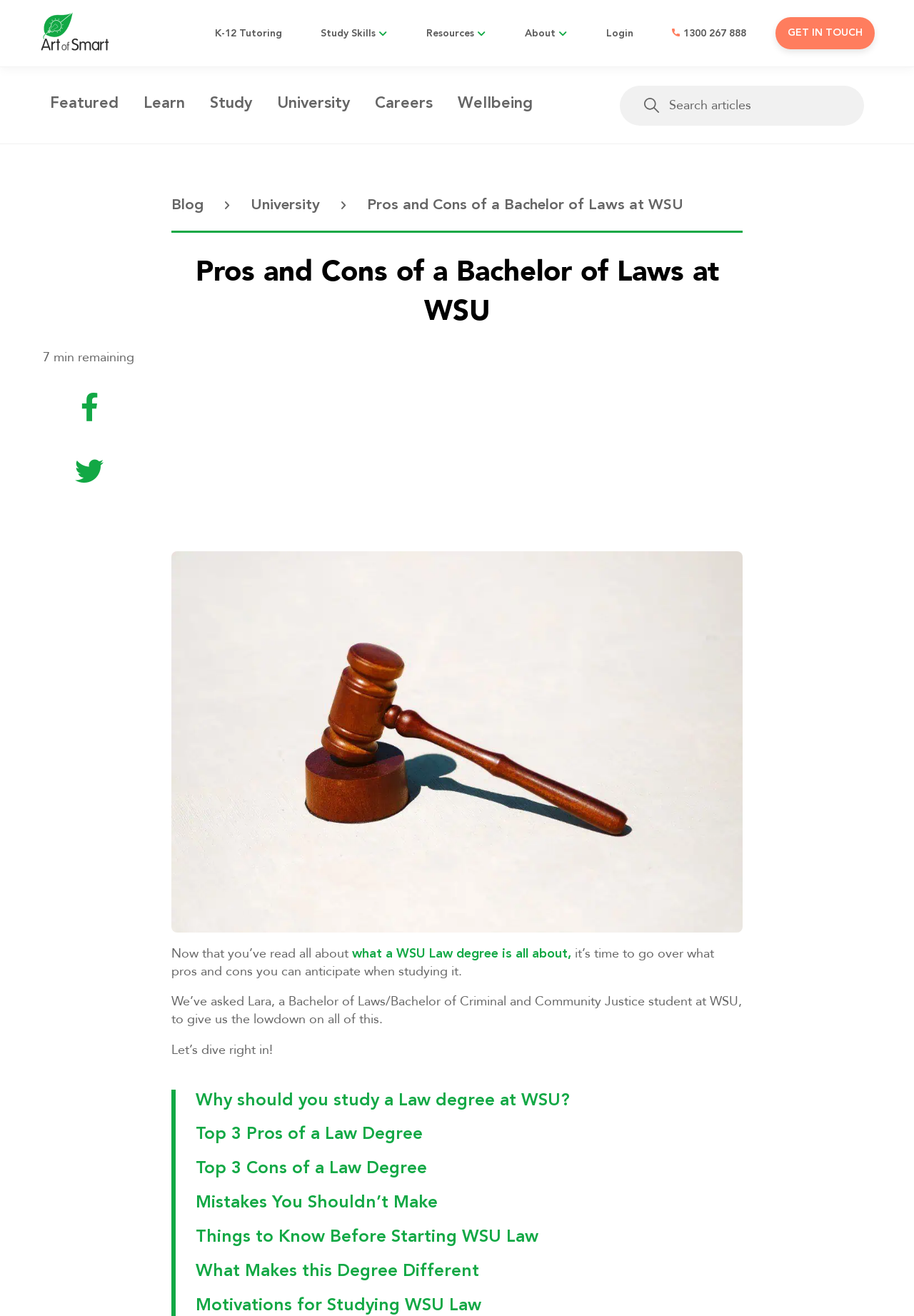What is the name of the student who shared their experience?
Answer the question with as much detail as you can, using the image as a reference.

The webpage mentions that Lara, a Bachelor of Laws/Bachelor of Criminal and Community Justice student at WSU, shared her experience and insights about studying a Law degree.